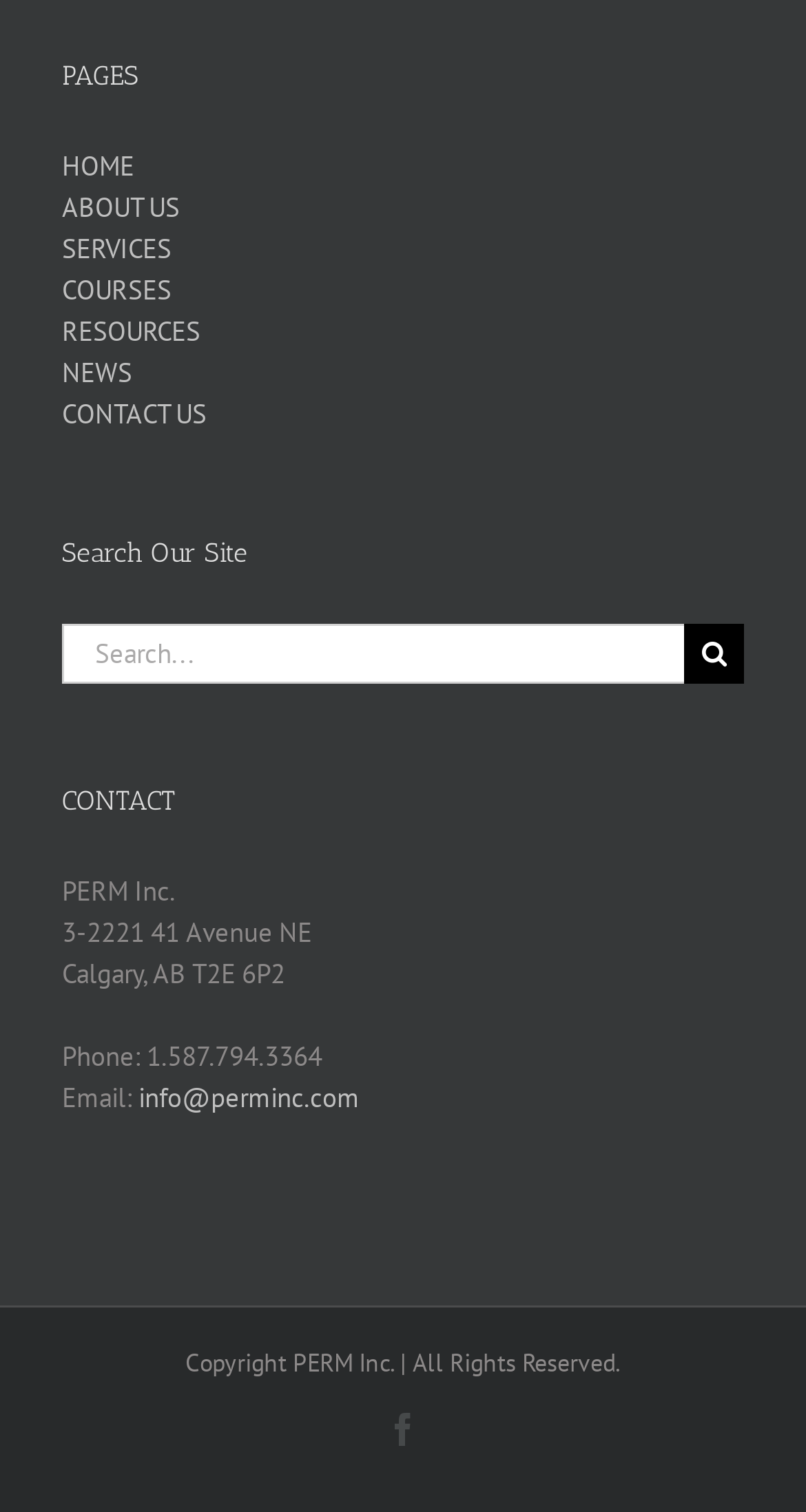How many links are in the top navigation menu?
We need a detailed and exhaustive answer to the question. Please elaborate.

The top navigation menu contains links to HOME, ABOUT US, SERVICES, COURSES, RESOURCES, NEWS, and CONTACT US, which makes a total of 7 links.